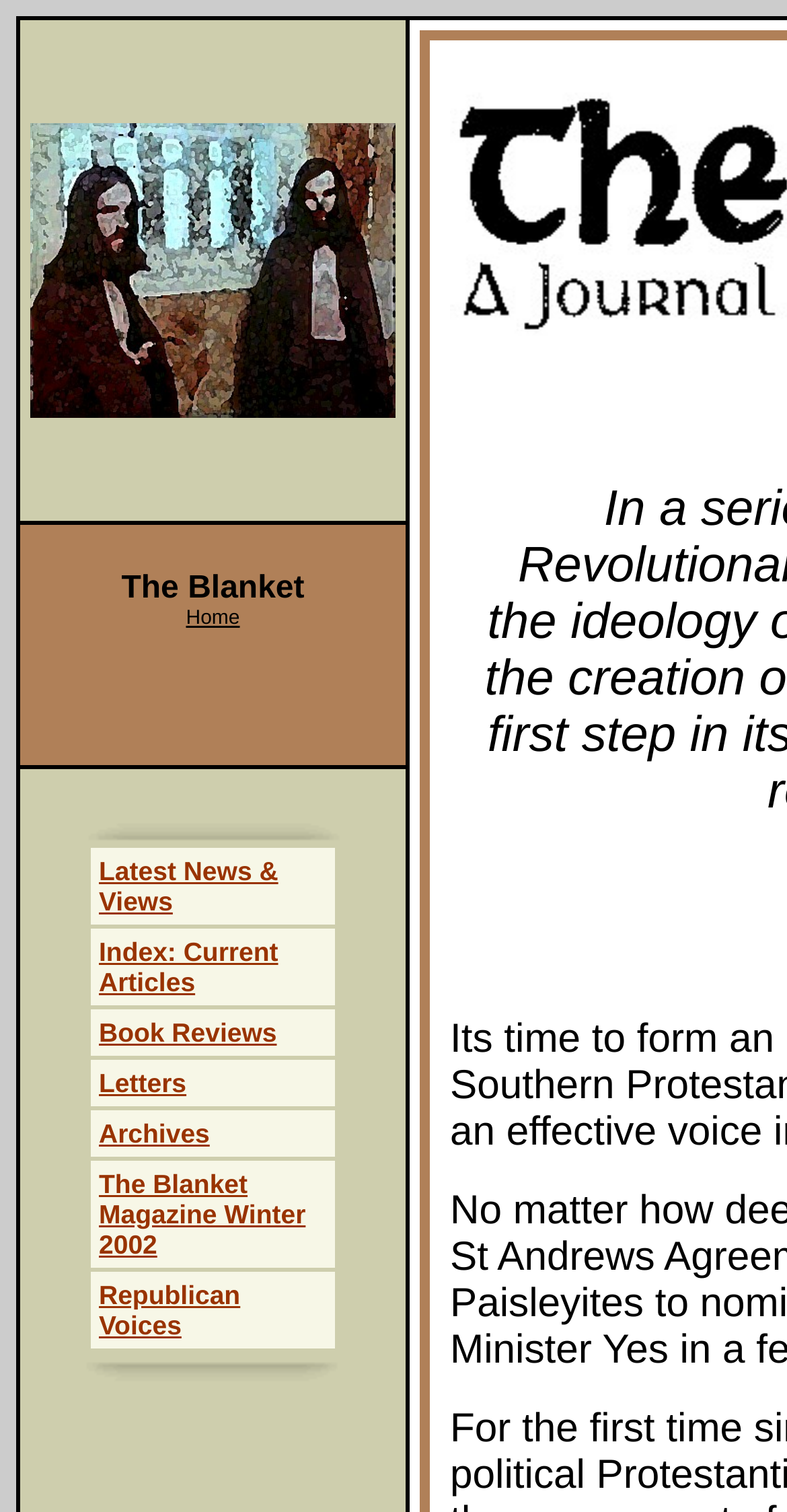Examine the screenshot and answer the question in as much detail as possible: What is the last category listed under 'Latest News & Views'?

The last category listed under 'Latest News & Views' is 'Republican Voices', which can be found at the bottom of the table.